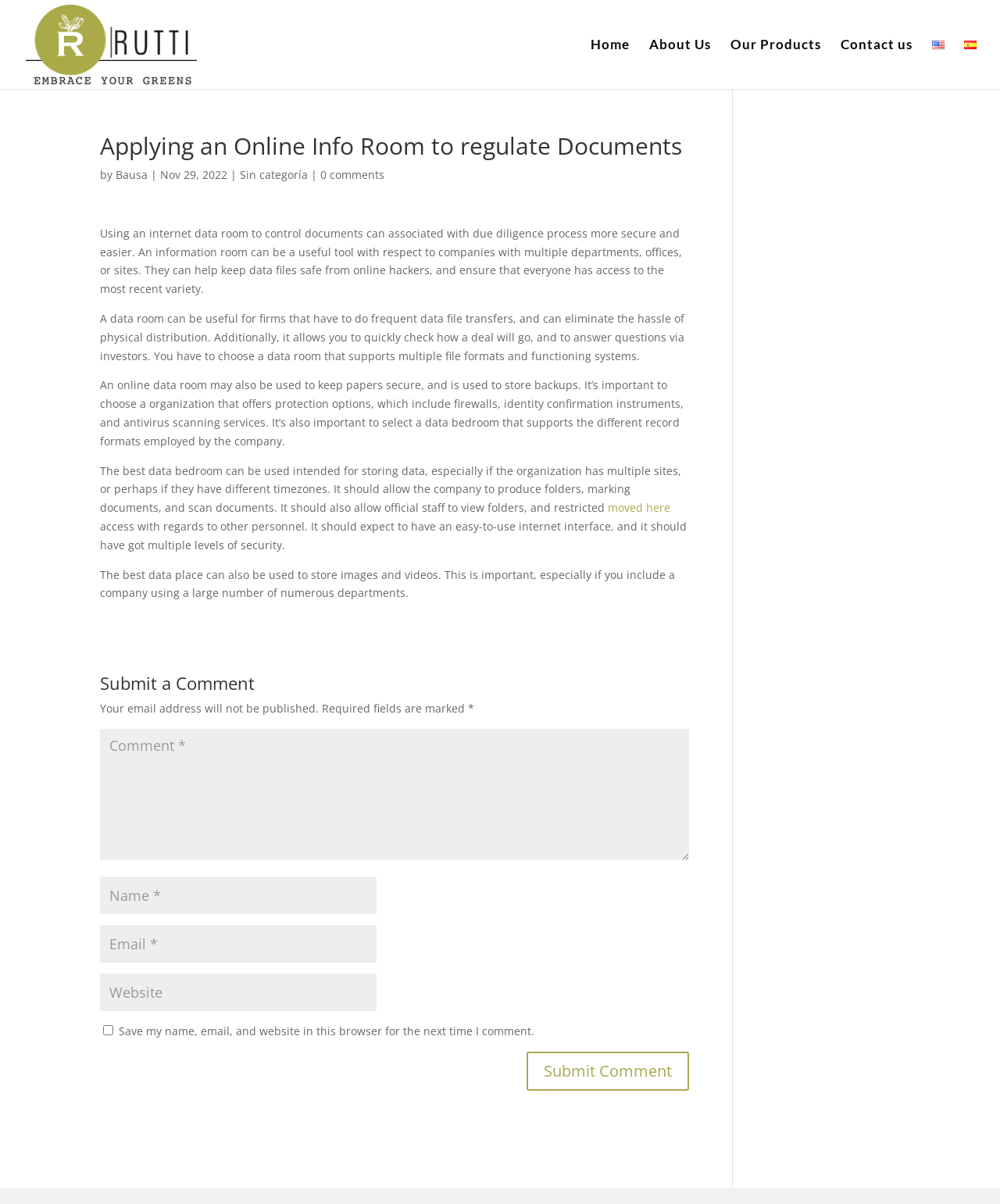What is required to submit a comment on this webpage?
Based on the screenshot, answer the question with a single word or phrase.

Name, email, and comment